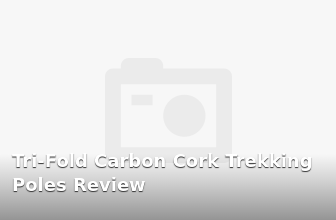Detail every aspect of the image in your description.

This image features the "Tri-Fold Carbon Cork Trekking Poles Review," showcasing a product that is designed to enhance the hiking and trekking experience. The trekking poles are constructed from lightweight carbon material, making them ideal for backpackers and outdoor enthusiasts who prioritize both durability and portability. The cork handles provide comfort and a secure grip, reducing hand fatigue during long hikes.

The review likely discusses their features such as adjustable height, stability, and ease of use, as well as comparisons to other trekking poles on the market. This image aims to inform potential buyers about the benefits of these trekking poles, making them a practical choice for those seeking reliable gear for their outdoor adventures.